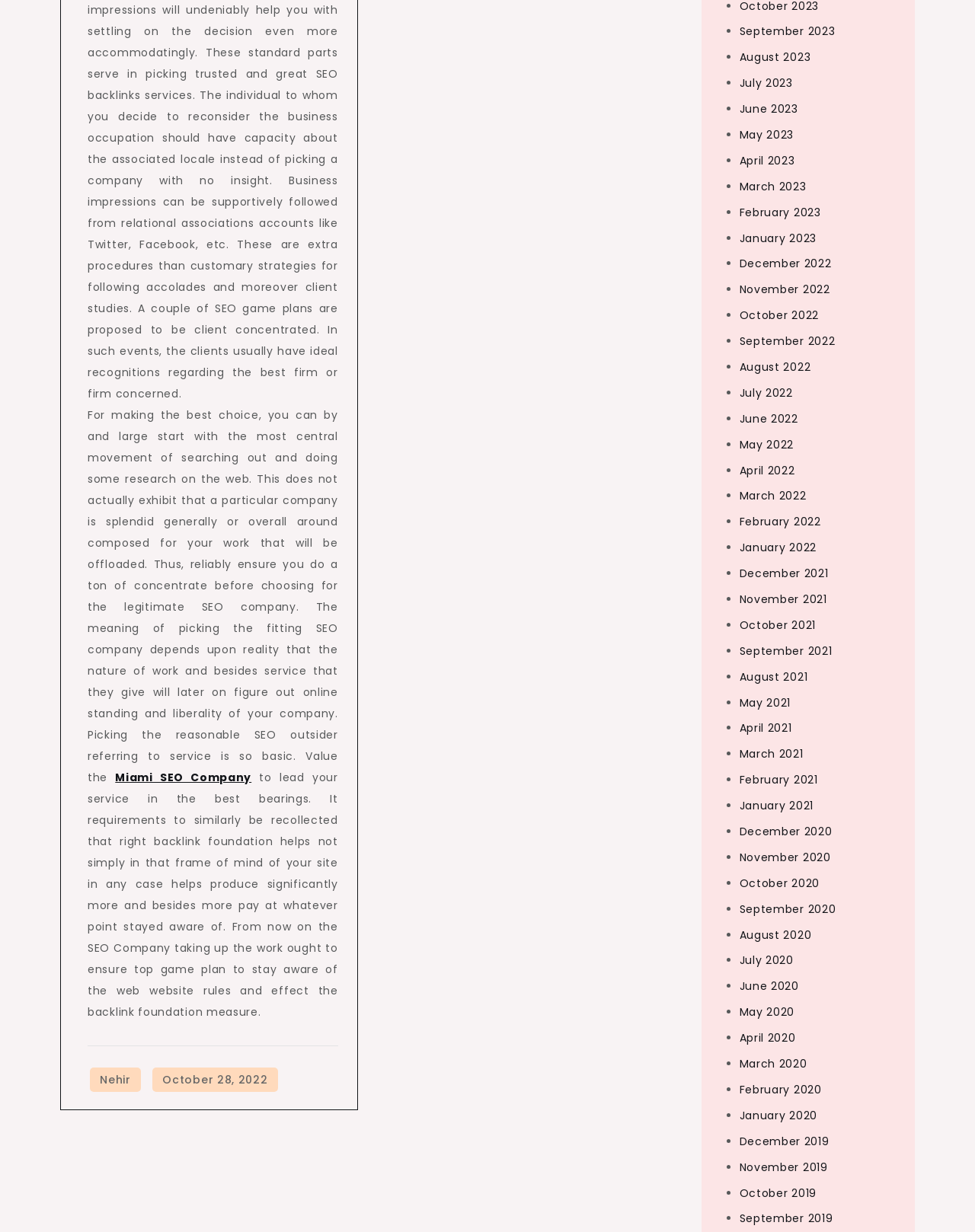Please determine the bounding box coordinates of the element's region to click for the following instruction: "check August 2023".

[0.758, 0.04, 0.831, 0.053]